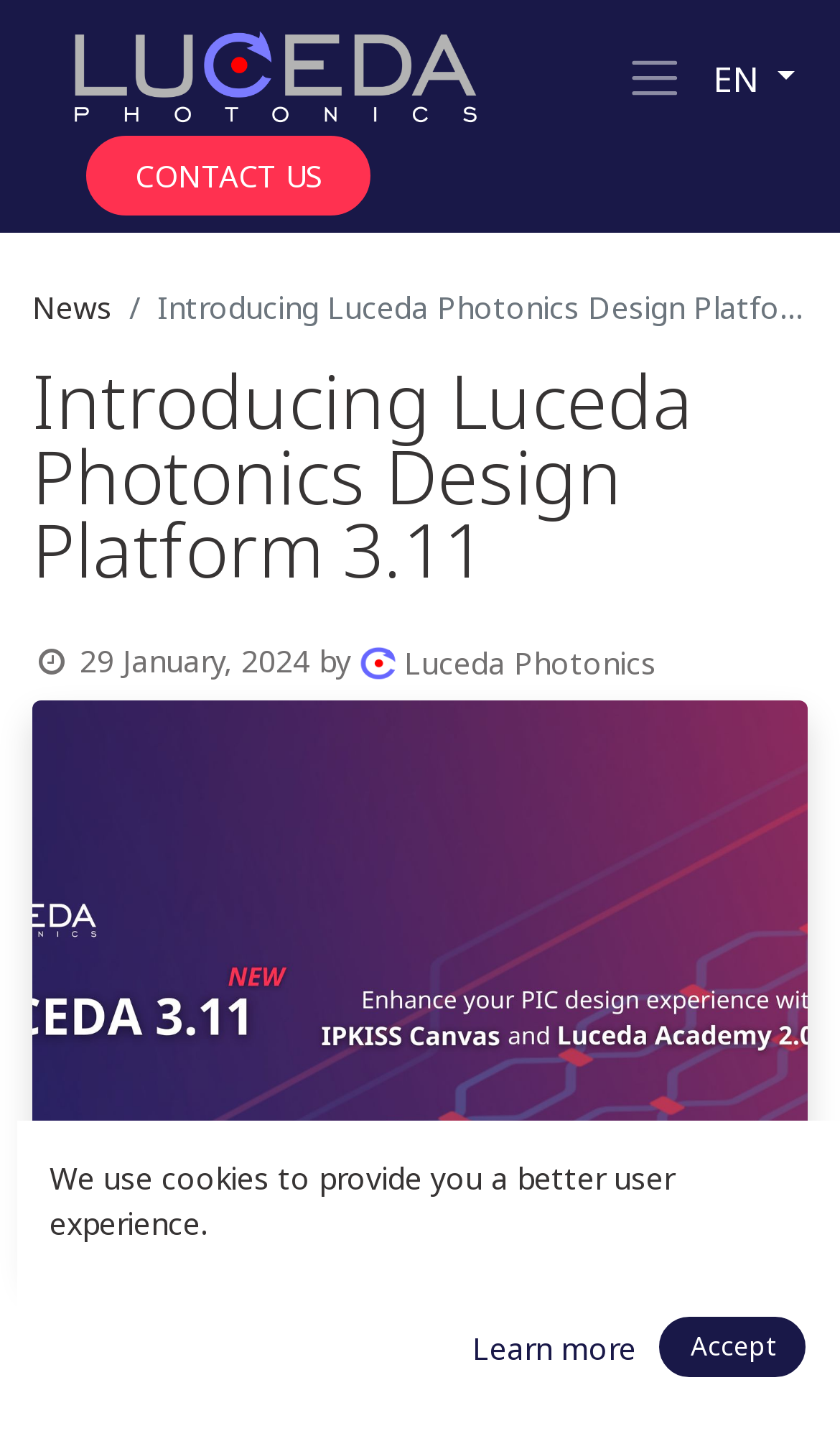What is the language of the webpage?
Please give a detailed and elaborate explanation in response to the question.

The language of the webpage is determined by the button 'EN' which has a popup menu and is currently expanded, indicating that the webpage is in English.